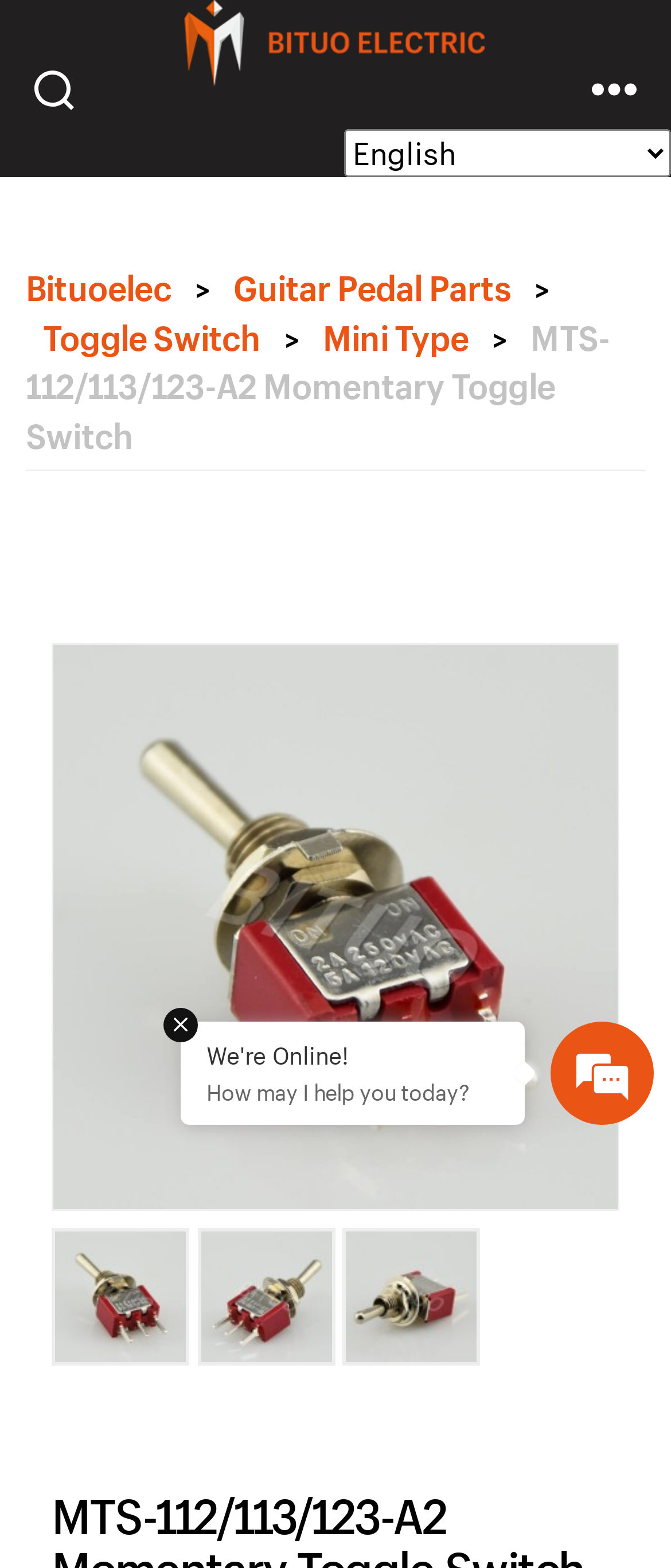Please indicate the bounding box coordinates of the element's region to be clicked to achieve the instruction: "Explore the Toggle Switch products". Provide the coordinates as four float numbers between 0 and 1, i.e., [left, top, right, bottom].

[0.064, 0.2, 0.388, 0.229]